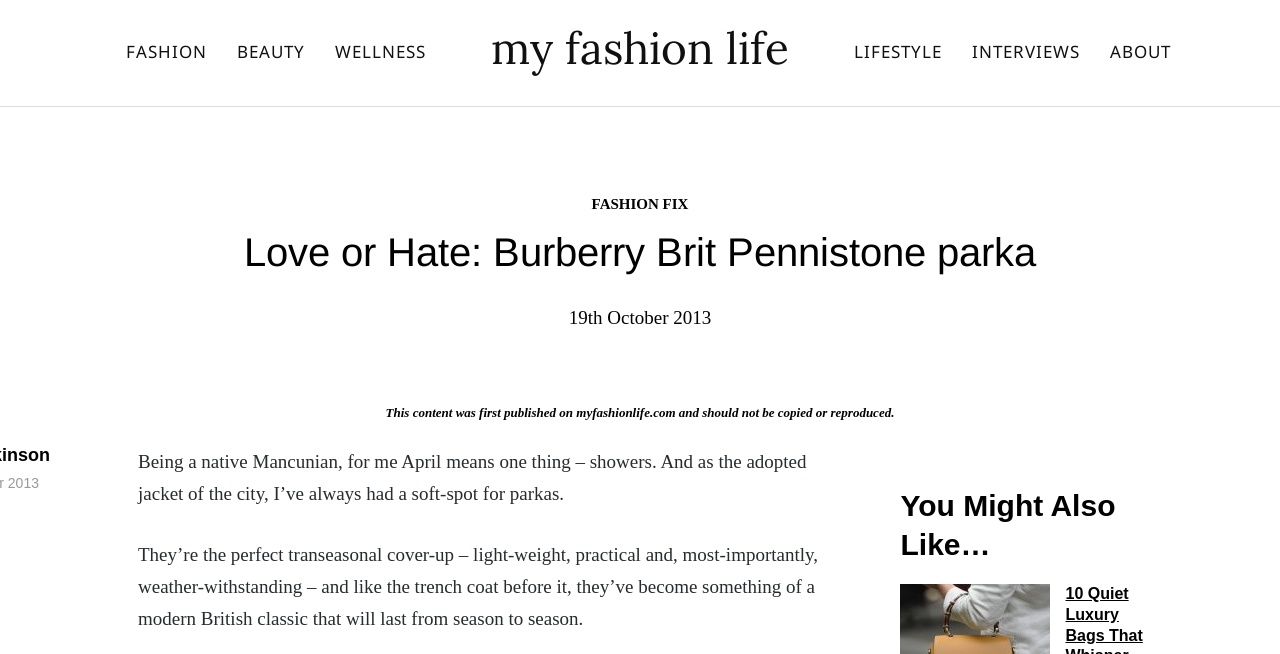Detail the various sections and features of the webpage.

The webpage is about a fashion blog post titled "Love or Hate: Burberry Brit Pennistone parka - my fashion life". At the top, there are six navigation links: "FASHION", "BEAUTY", "WELLNESS", "LIFESTYLE", "INTERVIEWS", and "ABOUT". Below these links, there is a heading that reads "my fashion life".

The main content of the page is divided into two sections. The top section has a header with a link to "FASHION FIX" and a heading that reads "Love or Hate: Burberry Brit Pennistone parka". Below this heading, there is a timestamp indicating that the content was published on "19th October 2013".

The main article starts with a paragraph of text that describes the author's fondness for parkas, particularly in the rainy month of April in Manchester. The text continues in another paragraph, explaining the benefits of parkas as a trans-seasonal cover-up.

At the bottom of the page, there is a section titled "You Might Also Like…" and a disclaimer stating that the content should not be copied or reproduced.